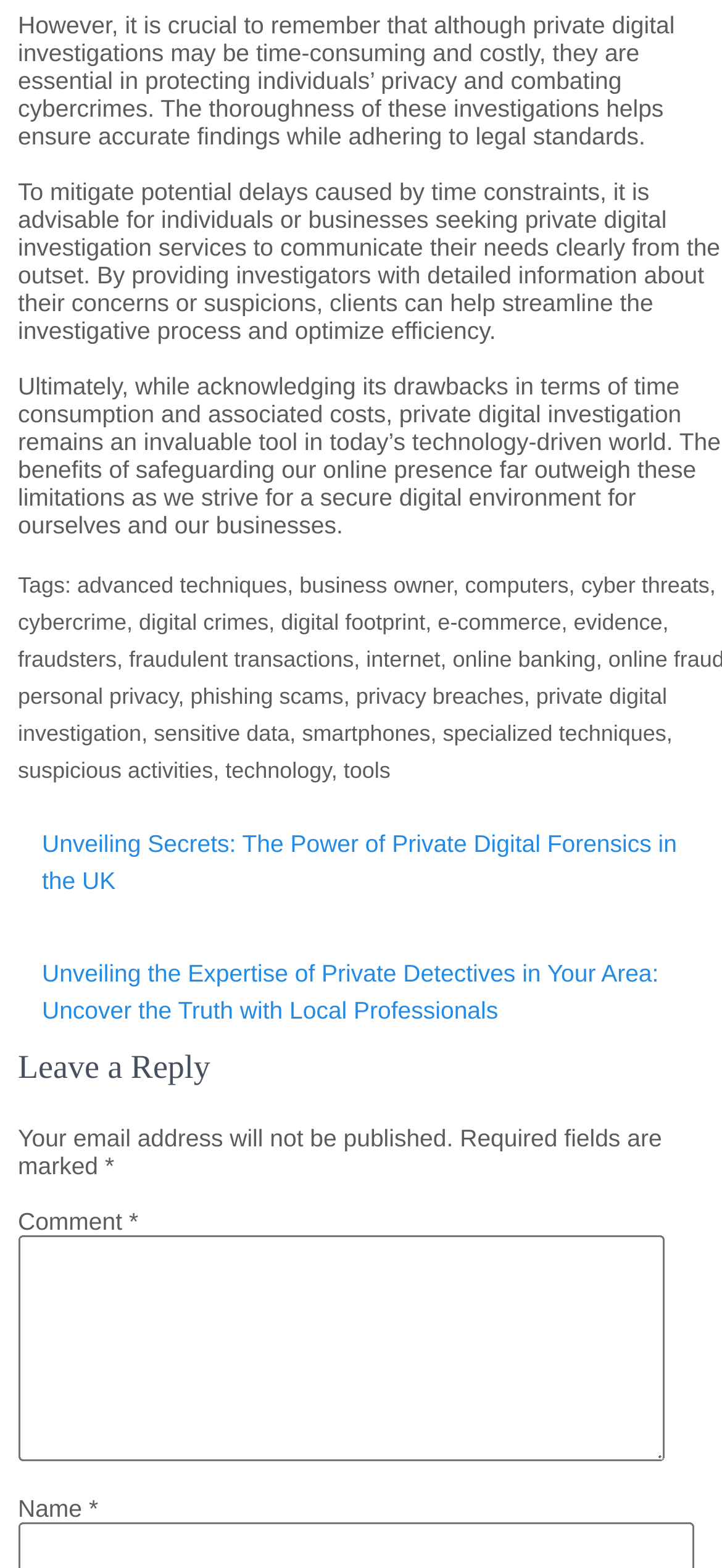Pinpoint the bounding box coordinates of the clickable area needed to execute the instruction: "Enter your 'Name'". The coordinates should be specified as four float numbers between 0 and 1, i.e., [left, top, right, bottom].

[0.025, 0.953, 0.123, 0.971]